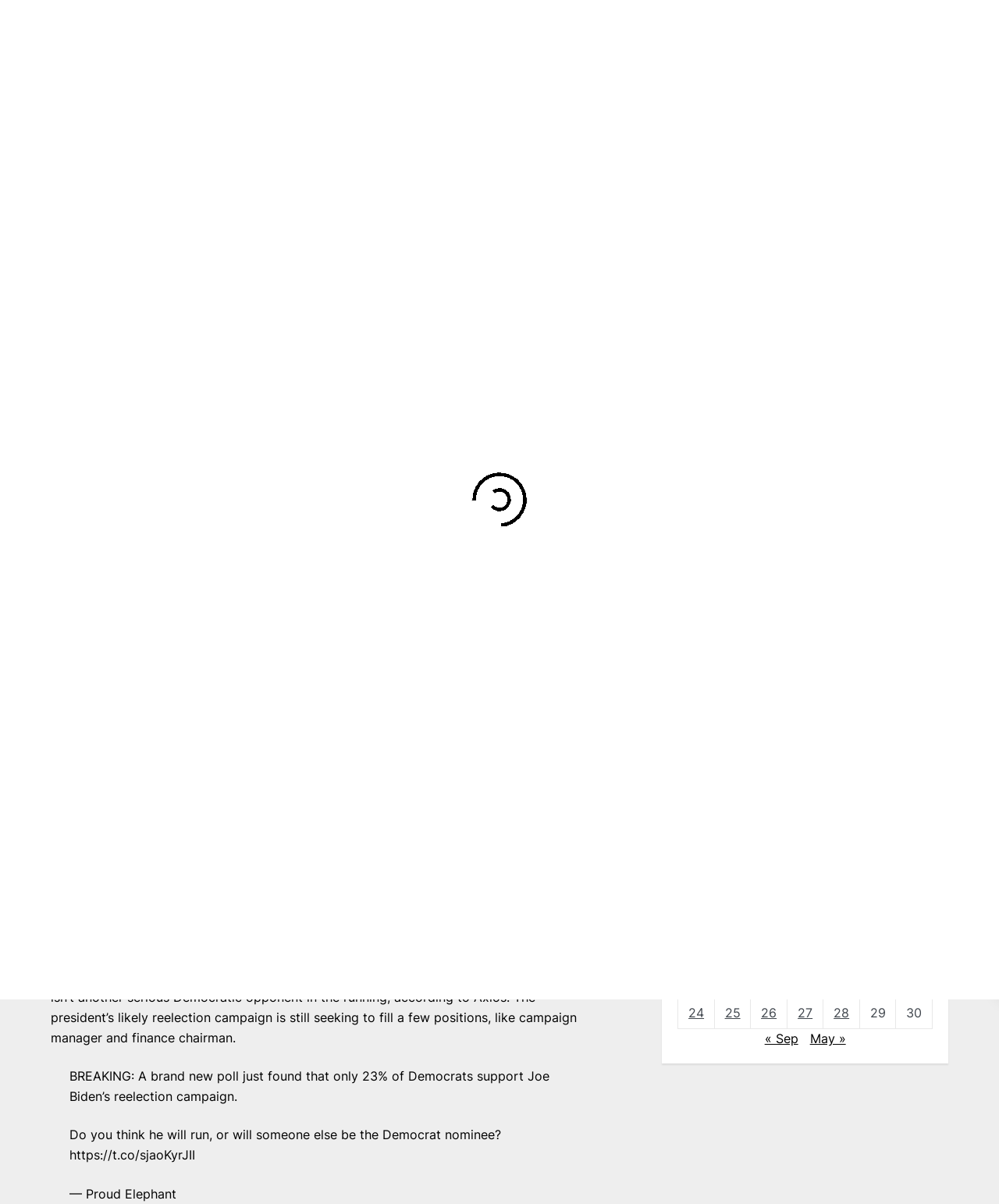Identify the bounding box coordinates of the element that should be clicked to fulfill this task: "Click on the TRENDING NEWS button". The coordinates should be provided as four float numbers between 0 and 1, i.e., [left, top, right, bottom].

[0.815, 0.095, 0.949, 0.121]